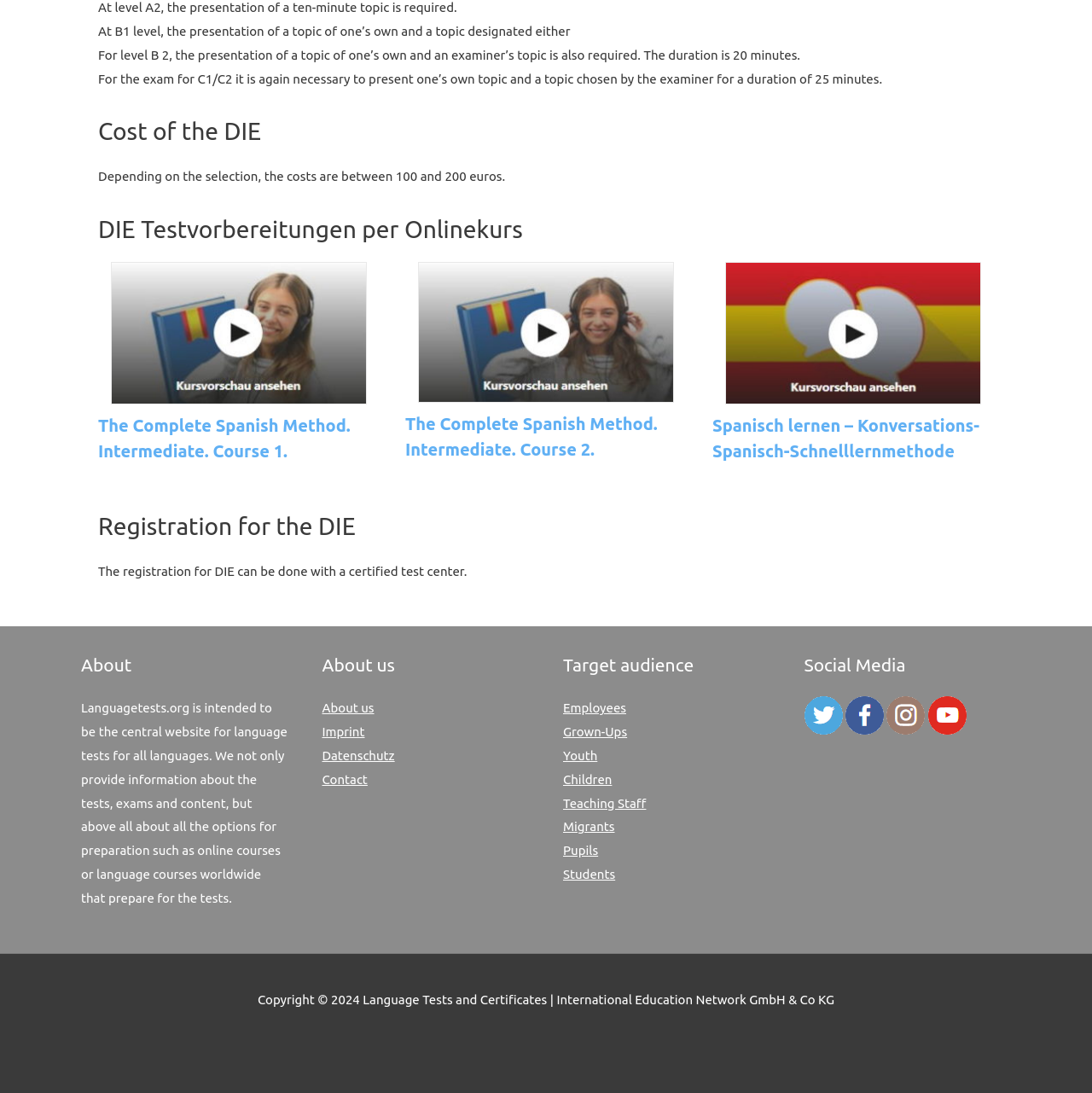What is the purpose of languagetests.org?
Give a detailed and exhaustive answer to the question.

I found the answer by looking at the StaticText element with the text 'Languagetests.org is intended to be the central website for language tests for all languages. We not only provide information about the tests, exams and content, but above all about all the options for preparation such as online courses or language courses worldwide that prepare for the tests.' which is located at [0.074, 0.641, 0.263, 0.828]. The purpose of the website is explicitly mentioned in the text.